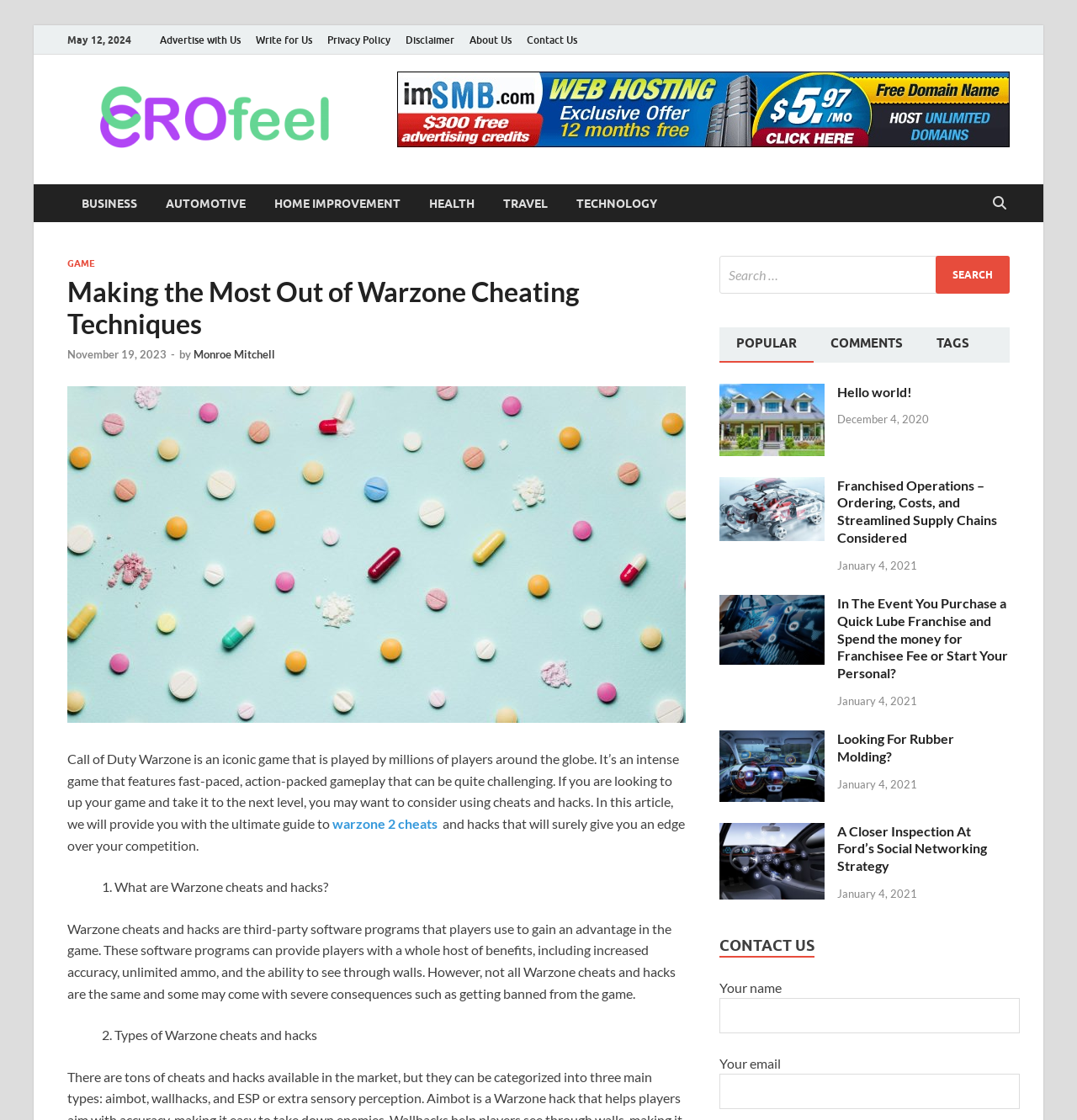Give a concise answer of one word or phrase to the question: 
What type of software programs are Warzone cheats and hacks?

Third-party software programs